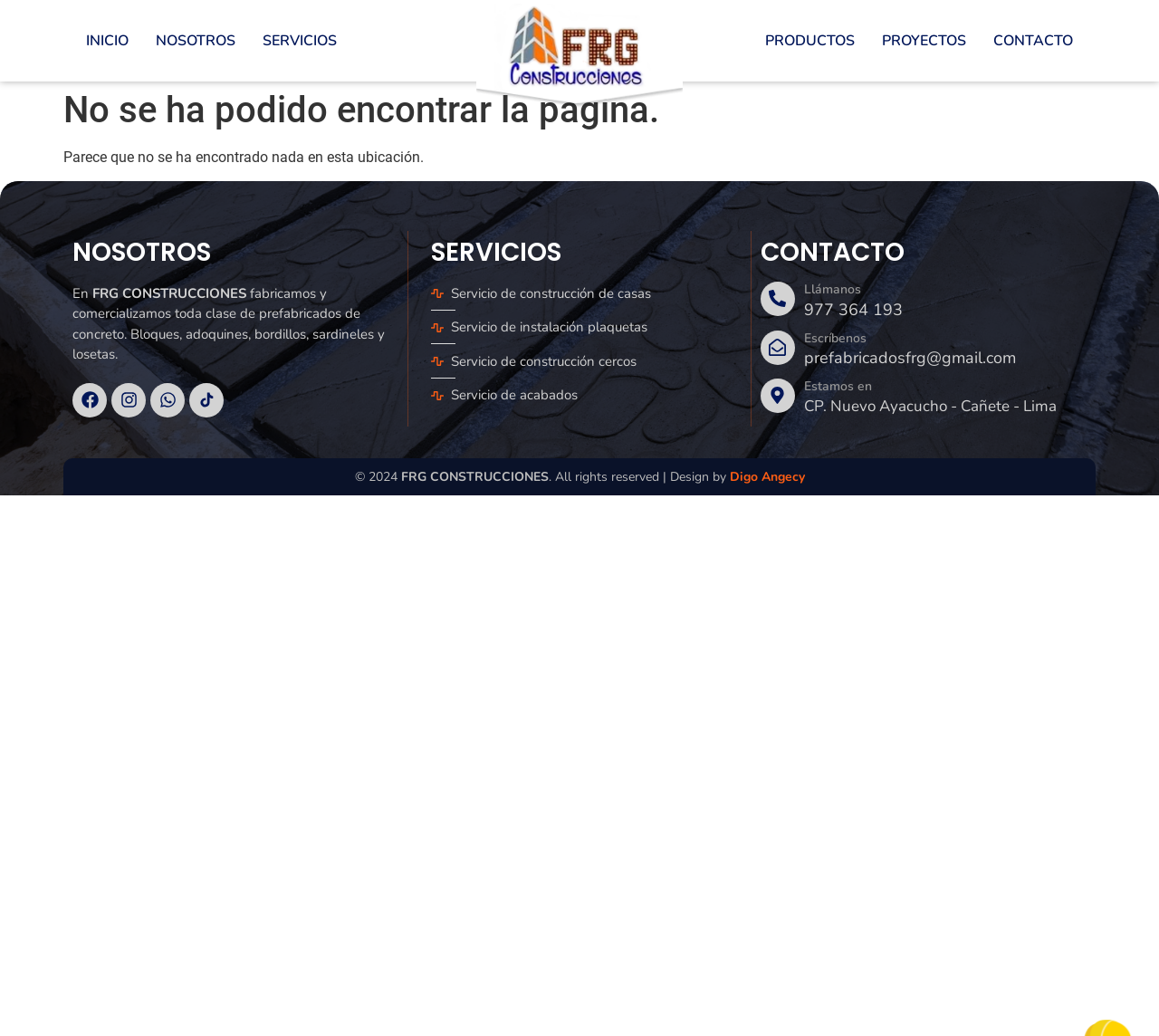What is the email address for contact?
Look at the image and answer the question using a single word or phrase.

prefabricadosfrg@gmail.com